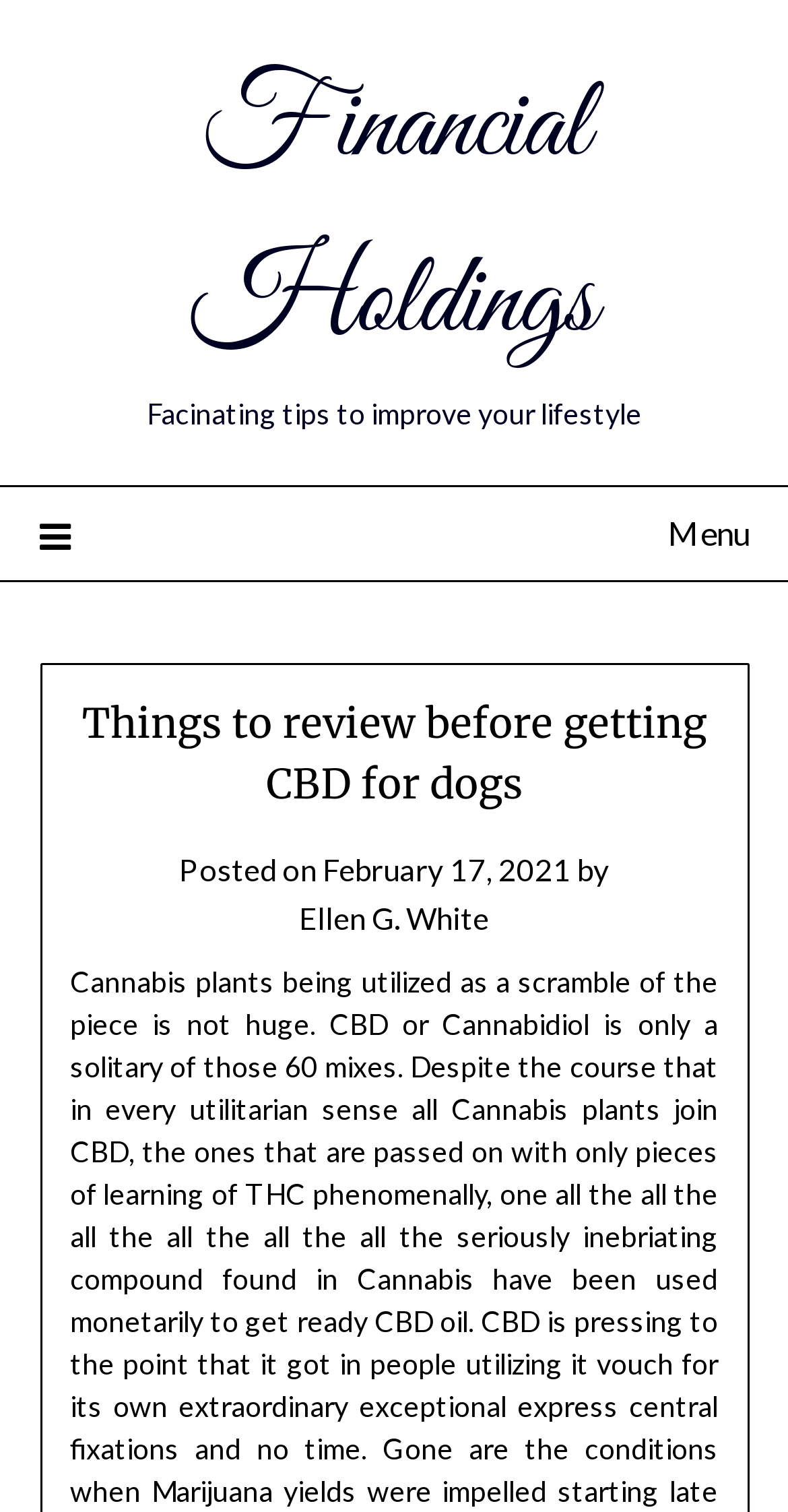Create a detailed narrative of the webpage’s visual and textual elements.

The webpage appears to be an article or blog post about CBD for dogs. At the top of the page, there is a link to "Financial Holdings" positioned near the center of the page. Below this link, there is a static text element that reads "Fascinating tips to improve your lifestyle". 

On the left side of the page, there is a menu link represented by an icon, which is not expanded by default. When expanded, the menu contains a header section with a heading that reads "Things to review before getting CBD for dogs". This heading is positioned roughly in the middle of the page, both horizontally and vertically.

Below the heading, there is a section that displays the publication information of the article. This section contains a static text element that reads "Posted on", followed by a link to the publication date, "February 17, 2021". The publication date is also marked as a time element. Next to the publication date, there is a static text element that reads "by", followed by a link to the author's name, "Ellen G. White".